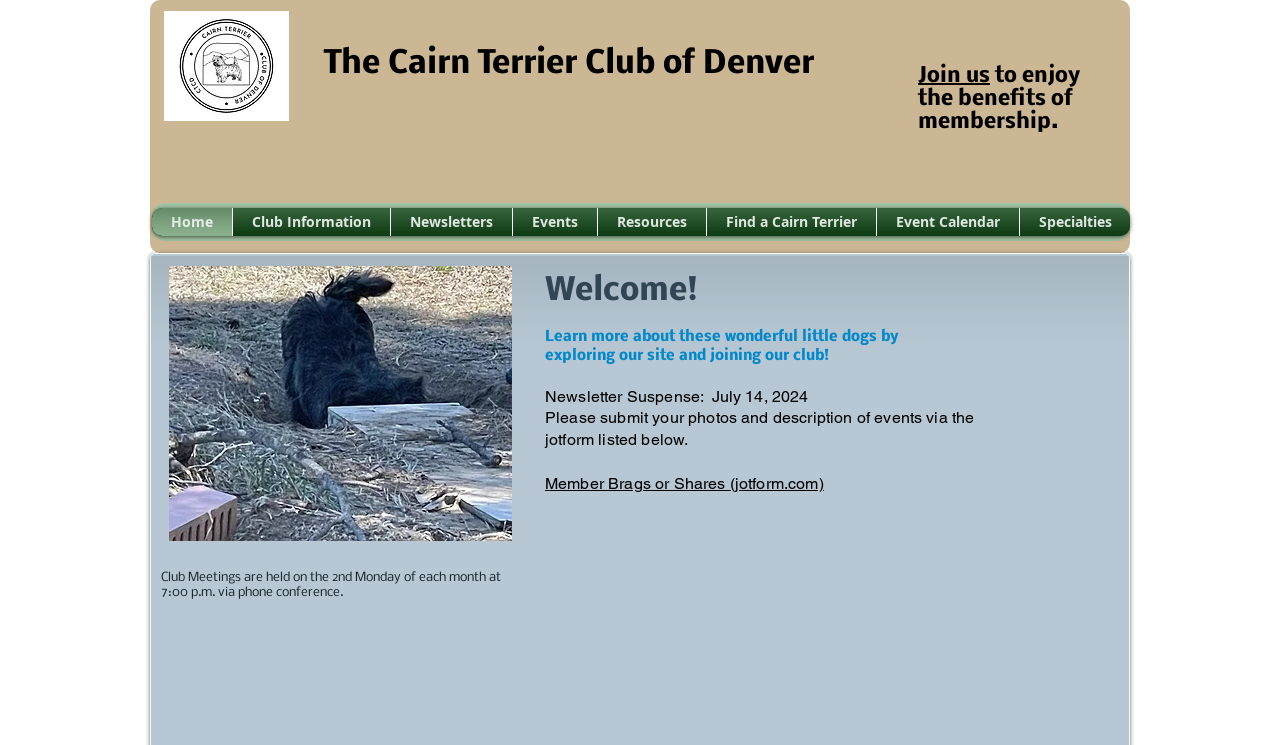Please answer the following question using a single word or phrase: 
What is the purpose of the jotform link?

To submit photos and event descriptions